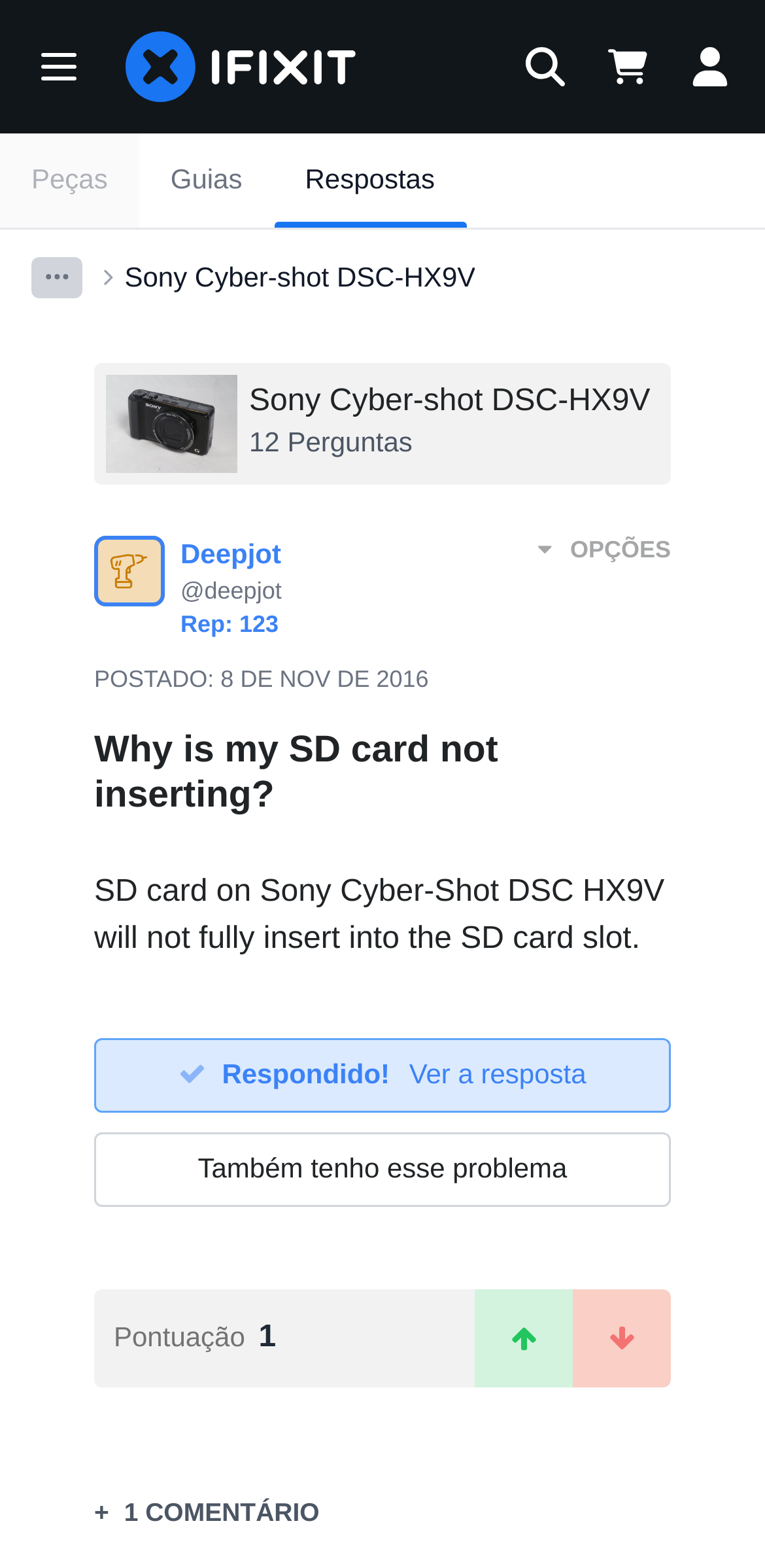Locate the bounding box coordinates of the element you need to click to accomplish the task described by this instruction: "View the 'Guias' page".

[0.182, 0.085, 0.358, 0.145]